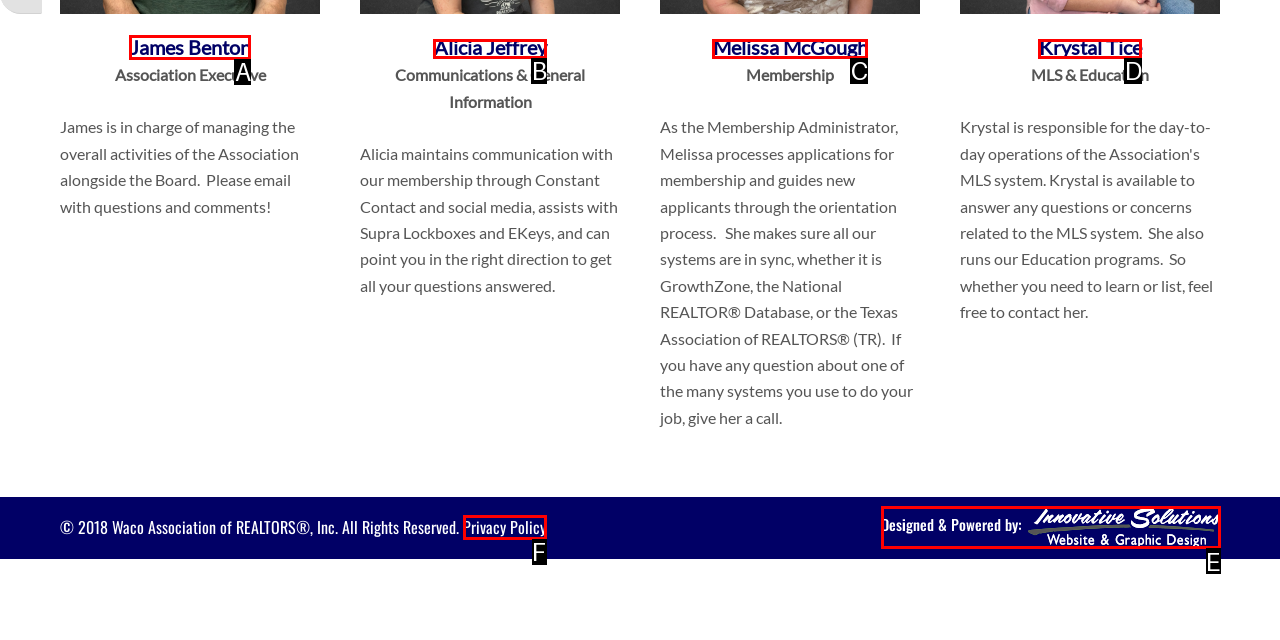Match the element description: Contact to the correct HTML element. Answer with the letter of the selected option.

None